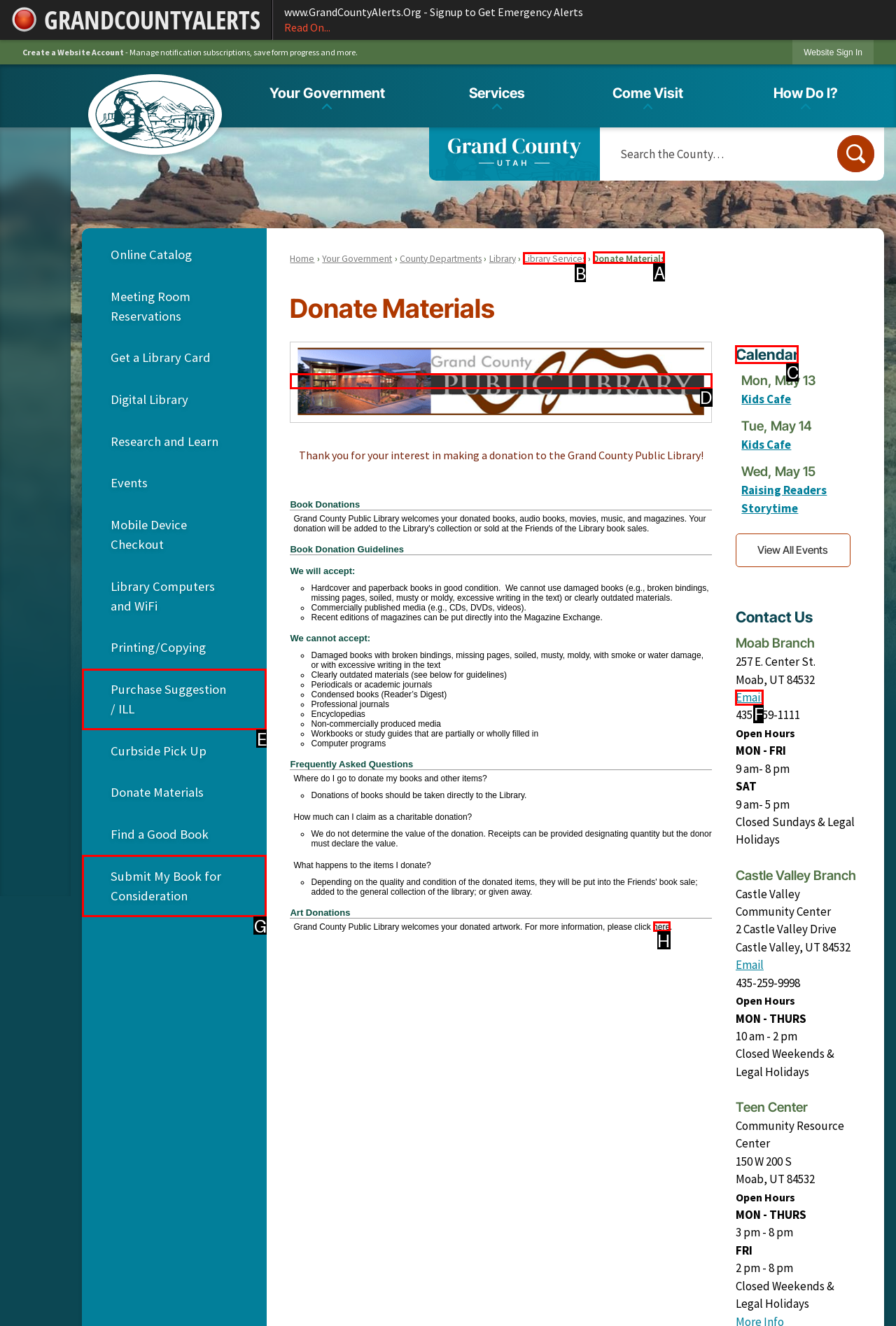Which lettered option should be clicked to perform the following task: Donate materials to the library
Respond with the letter of the appropriate option.

A